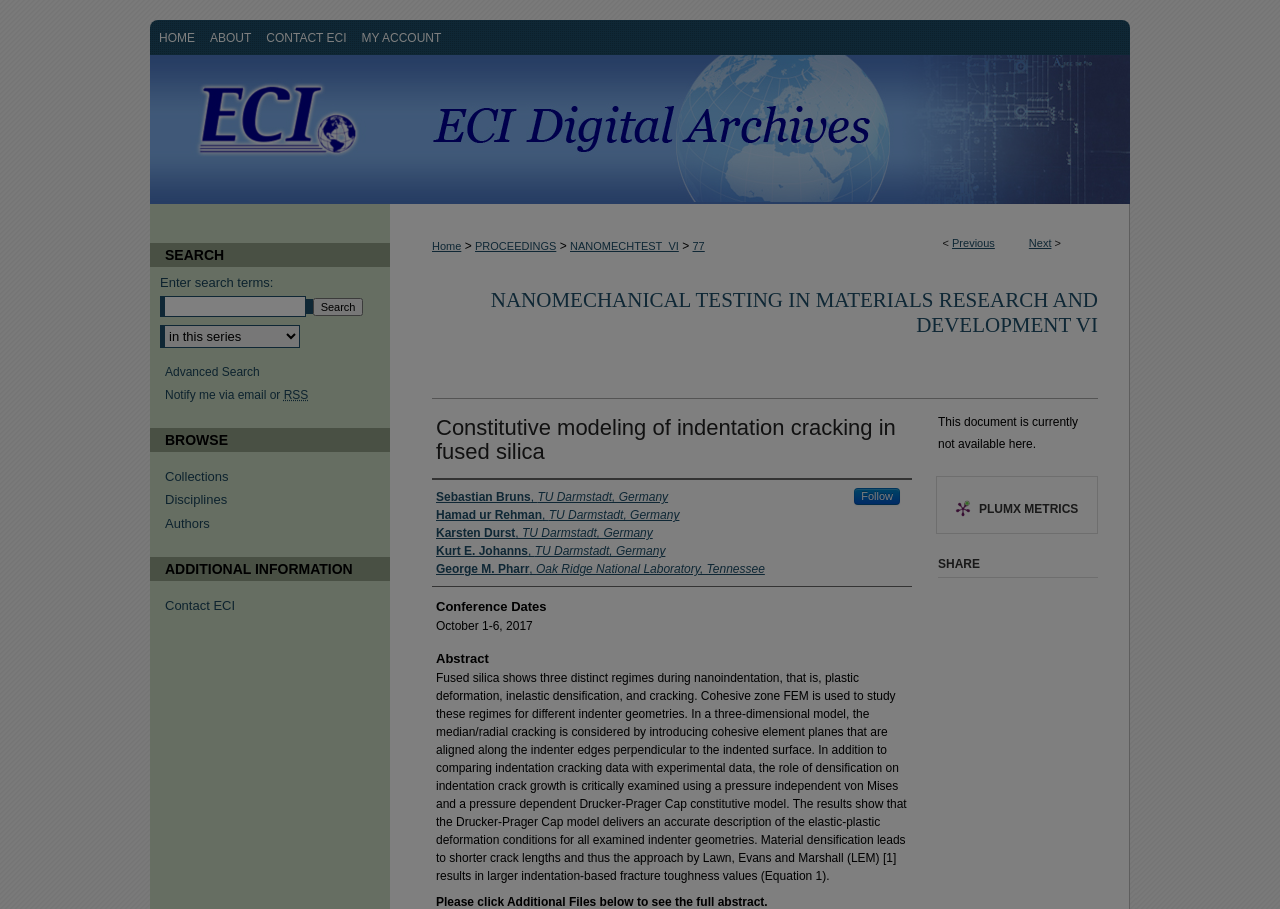Find the bounding box coordinates of the clickable area required to complete the following action: "View the 'ECI Digital Archives'".

[0.305, 0.061, 0.883, 0.224]